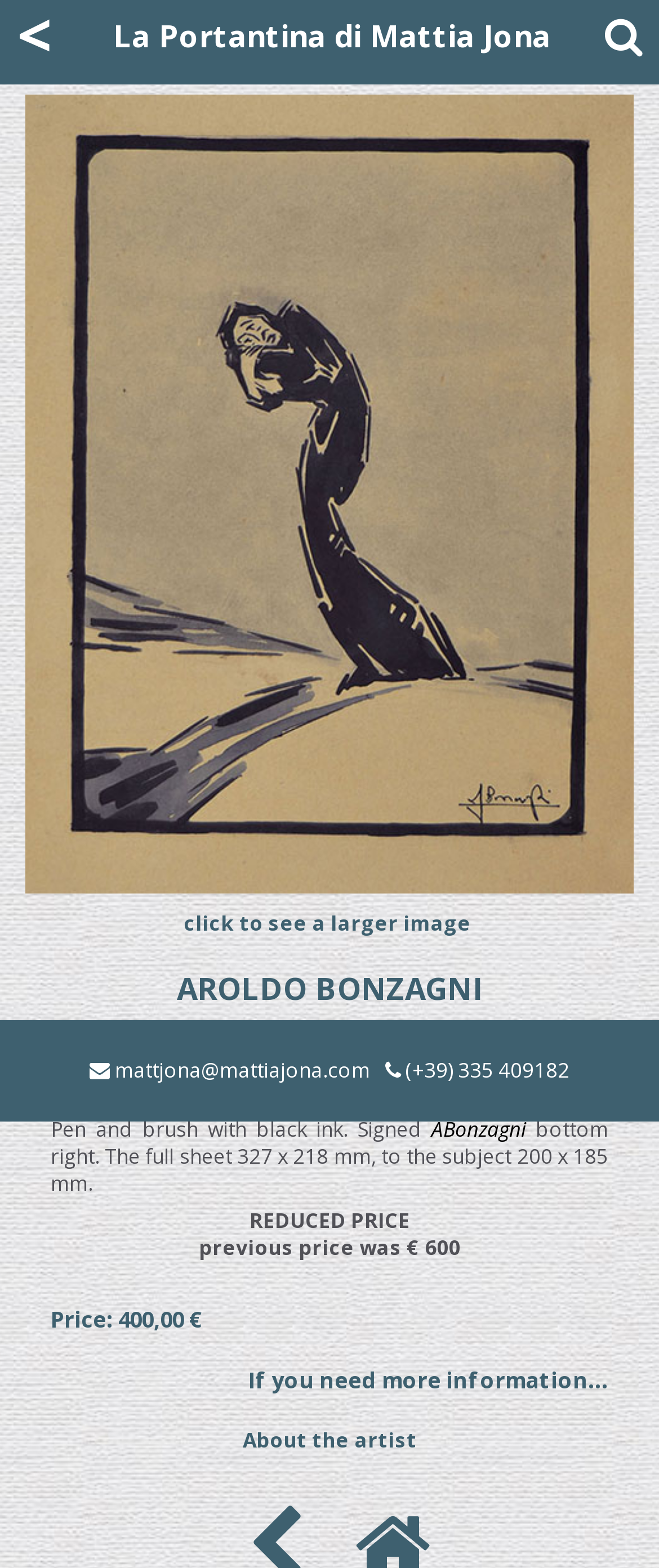Please reply to the following question with a single word or a short phrase:
What is the previous price of the artwork?

€600